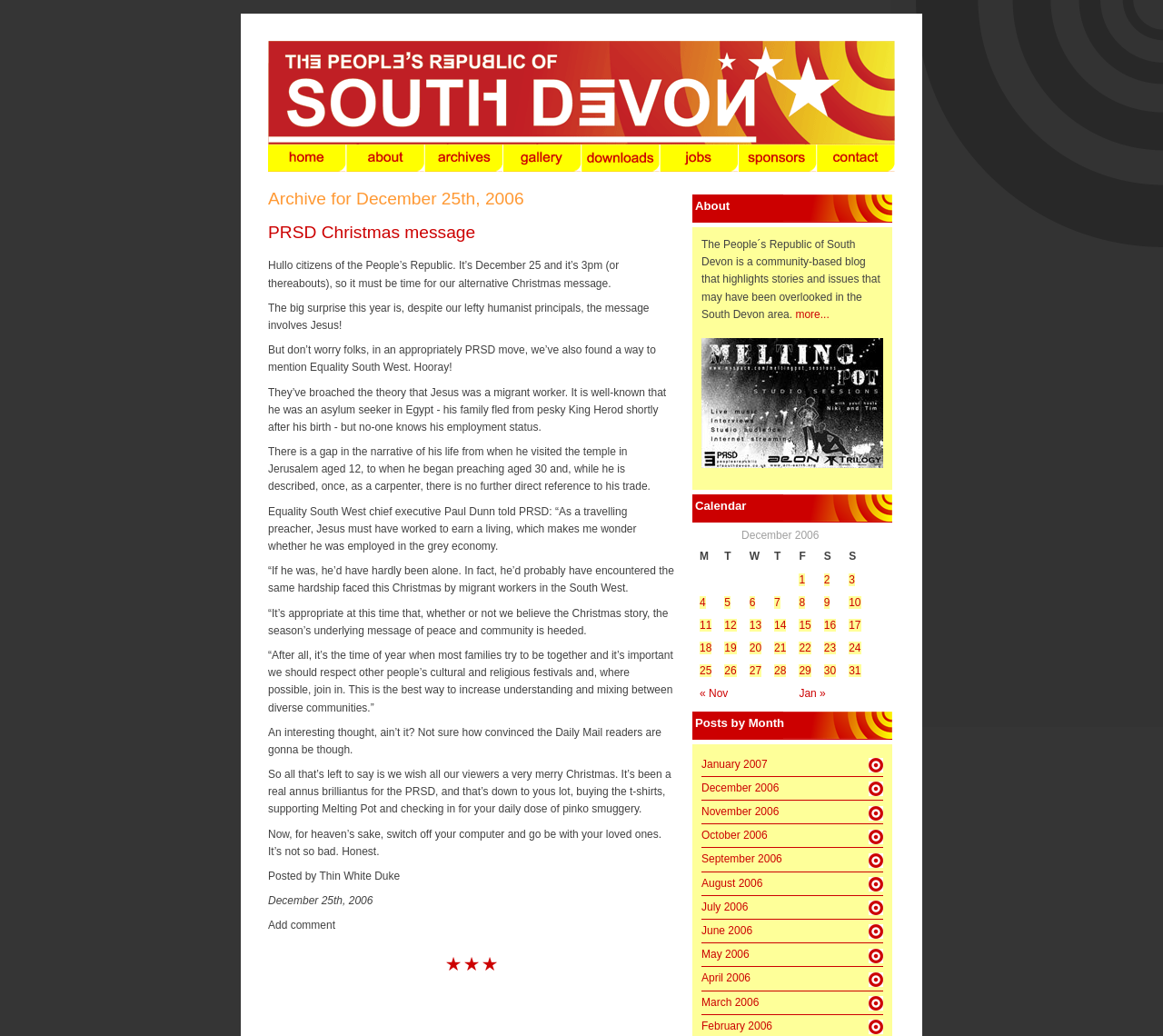What is the name of the community-based blog?
Using the image, elaborate on the answer with as much detail as possible.

I found the name of the community-based blog by looking at the text 'The People´s Republic of South Devon' which is located at the top of the webpage and is the title of the blog.